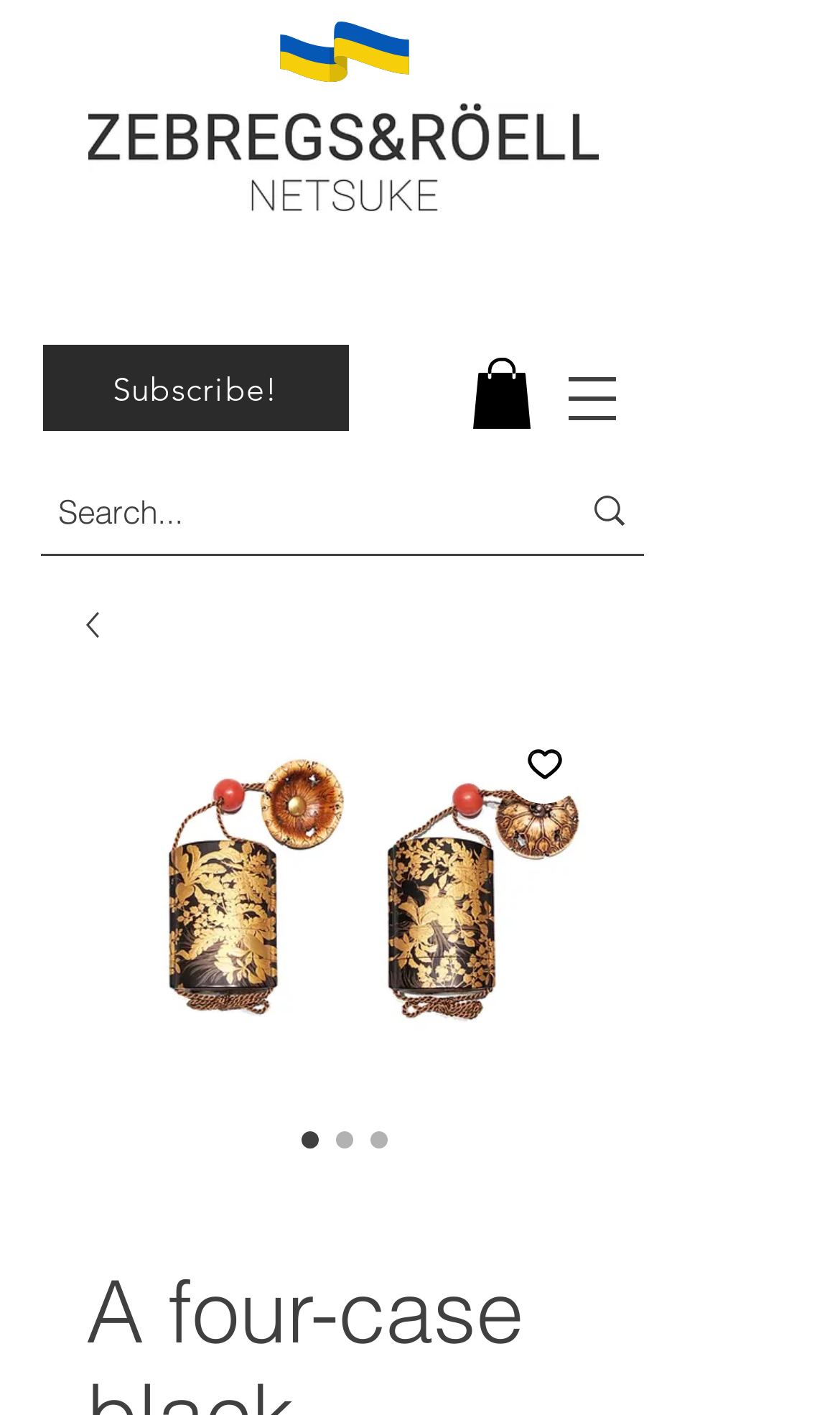Is the search box located above the navigation menu?
Using the image, give a concise answer in the form of a single word or short phrase.

No